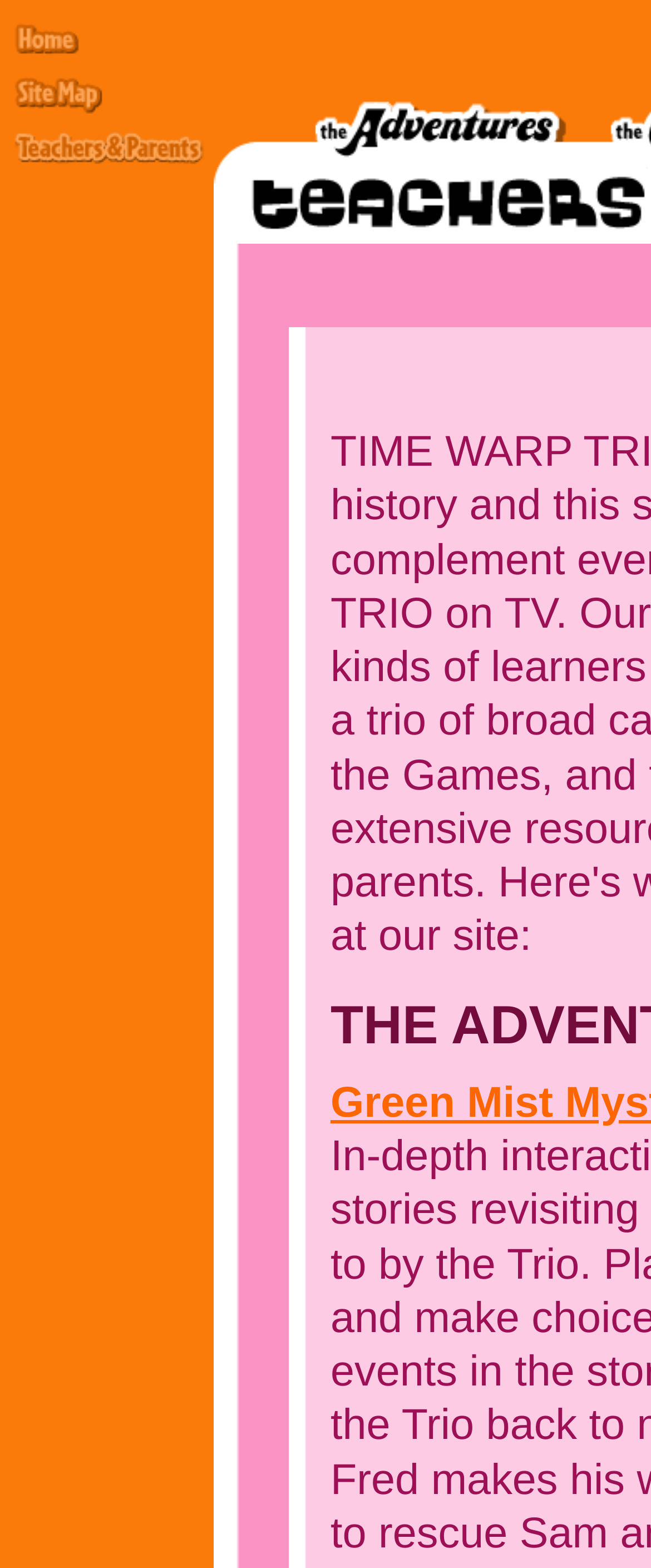Please provide a one-word or short phrase answer to the question:
How many main navigation links are there?

3